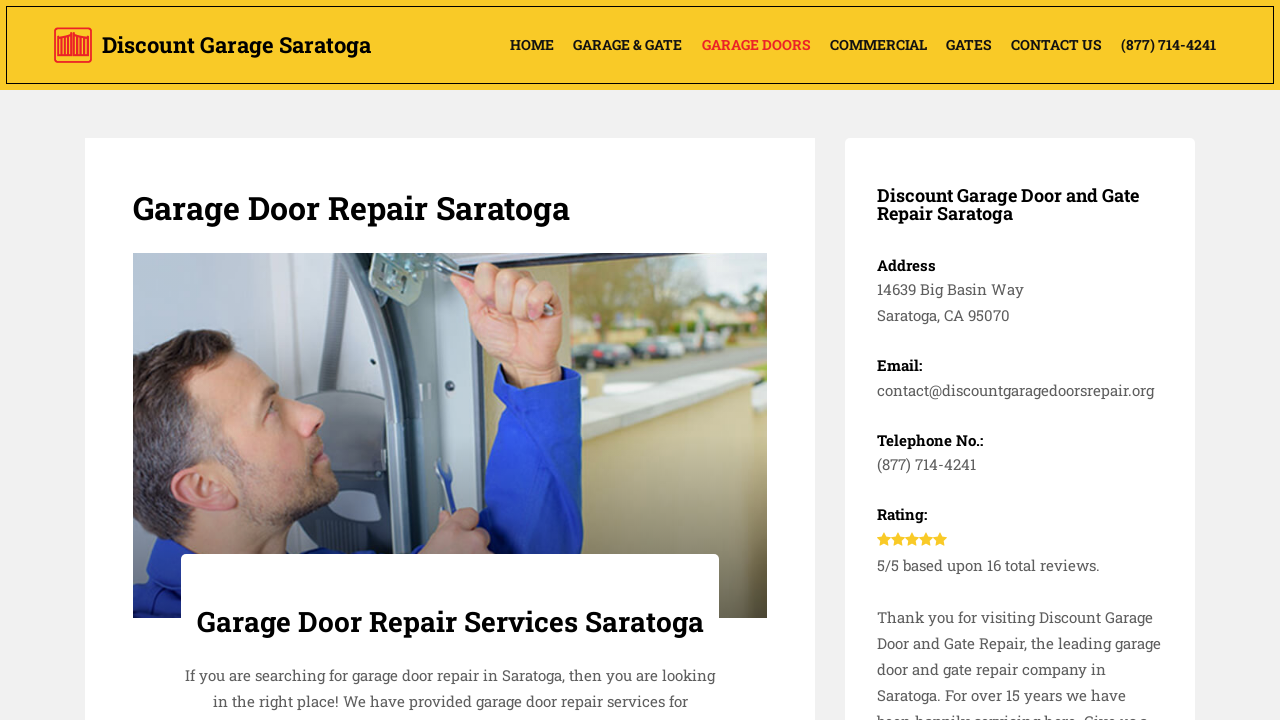What is the address of Discount Garage Door Repair?
Please provide a comprehensive answer based on the information in the image.

I found the address by looking at the contact information section at the bottom of the page, where it is listed under the 'Address' heading.